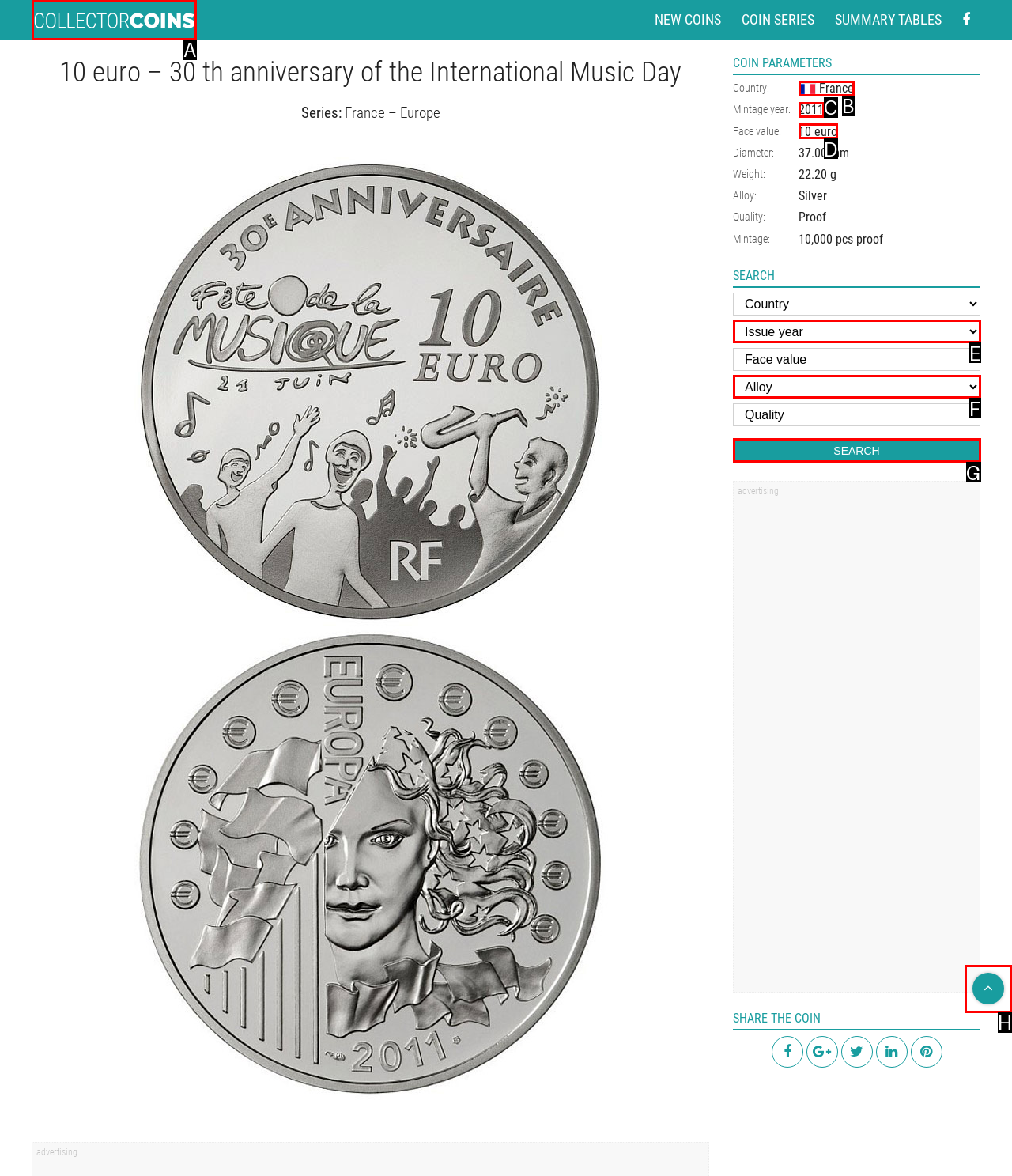Choose the UI element that best aligns with the description: France
Respond with the letter of the chosen option directly.

B